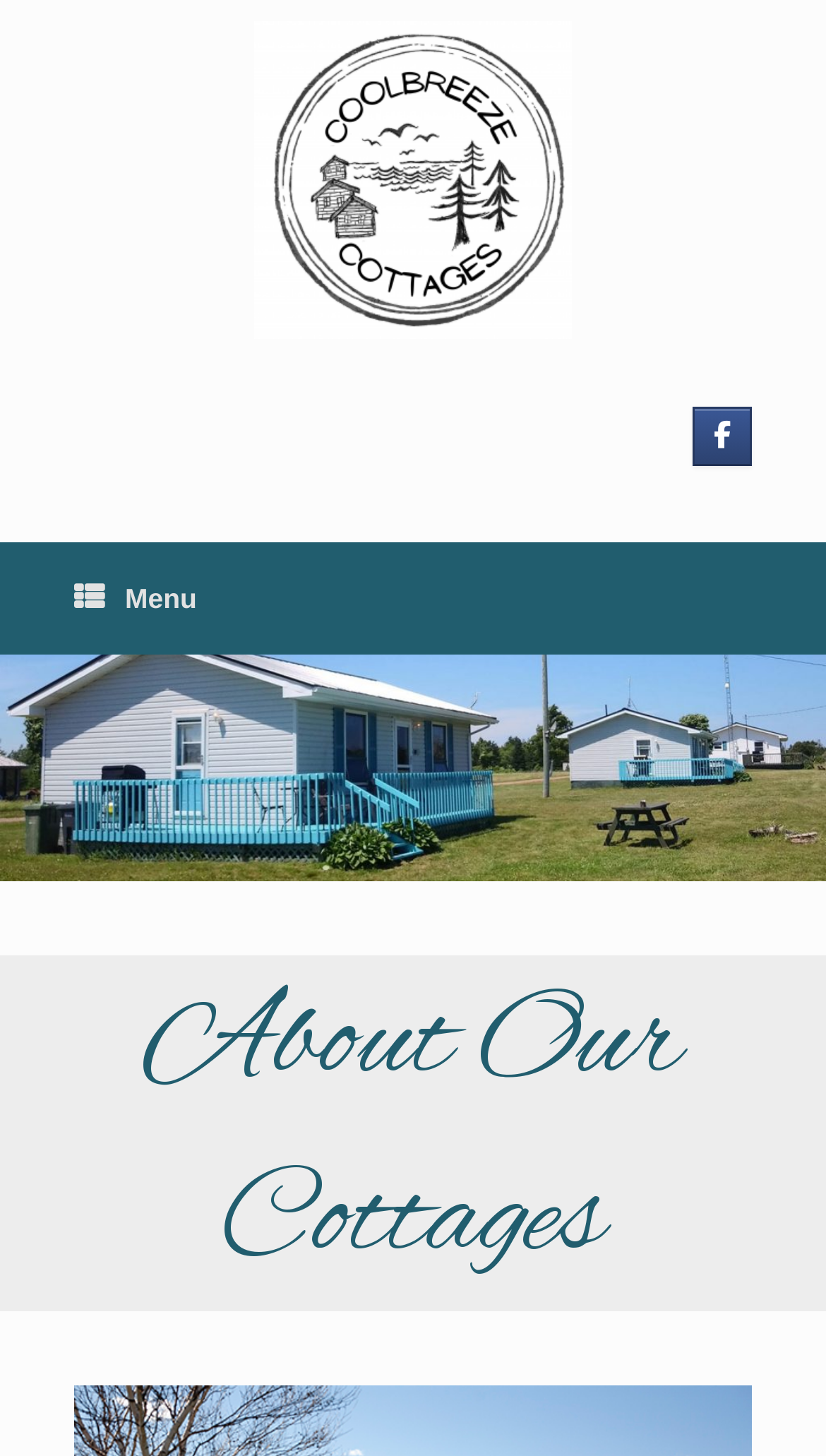Describe all the key features of the webpage in detail.

The webpage is about West Country Cottages. At the top, there is a section that takes up most of the width, divided into two parts. On the left side, there is a link, and on the right side, there is another link to West Country Cottages' Facebook page. 

On the left edge of the page, there is a menu icon, represented by a Facebook-like icon, which is located near the top. When clicked, it expands to reveal a menu. Within the menu, there is an image that spans the entire width of the menu, and below it, there is a heading that reads "About Our Cottages".